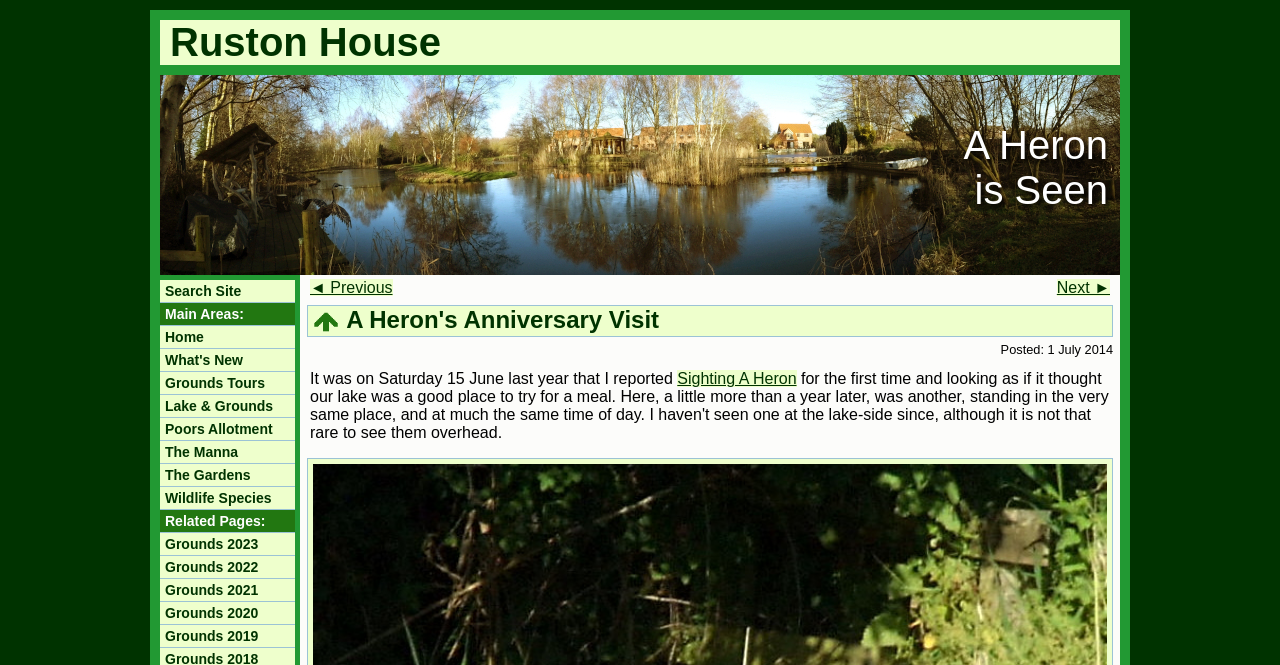Find the bounding box coordinates for the element that must be clicked to complete the instruction: "Read the article about '3D Vs 6D Lashes'". The coordinates should be four float numbers between 0 and 1, indicated as [left, top, right, bottom].

None